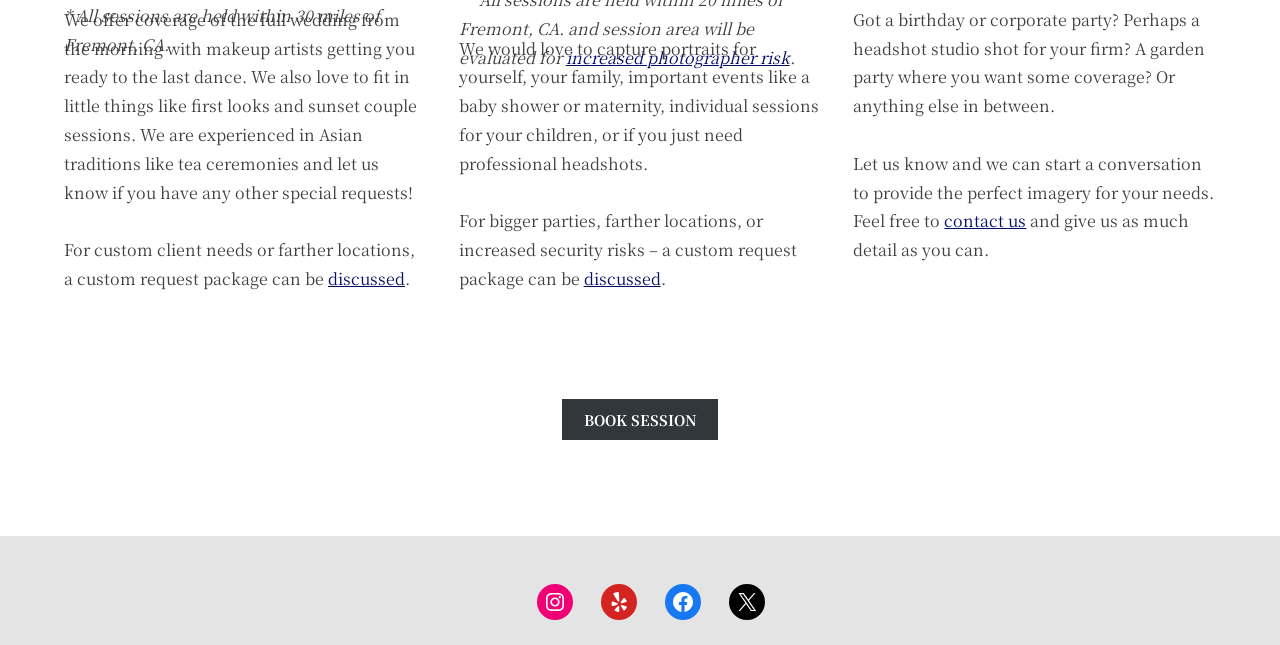Given the element description "increased photographer risk", identify the bounding box of the corresponding UI element.

[0.442, 0.071, 0.617, 0.107]